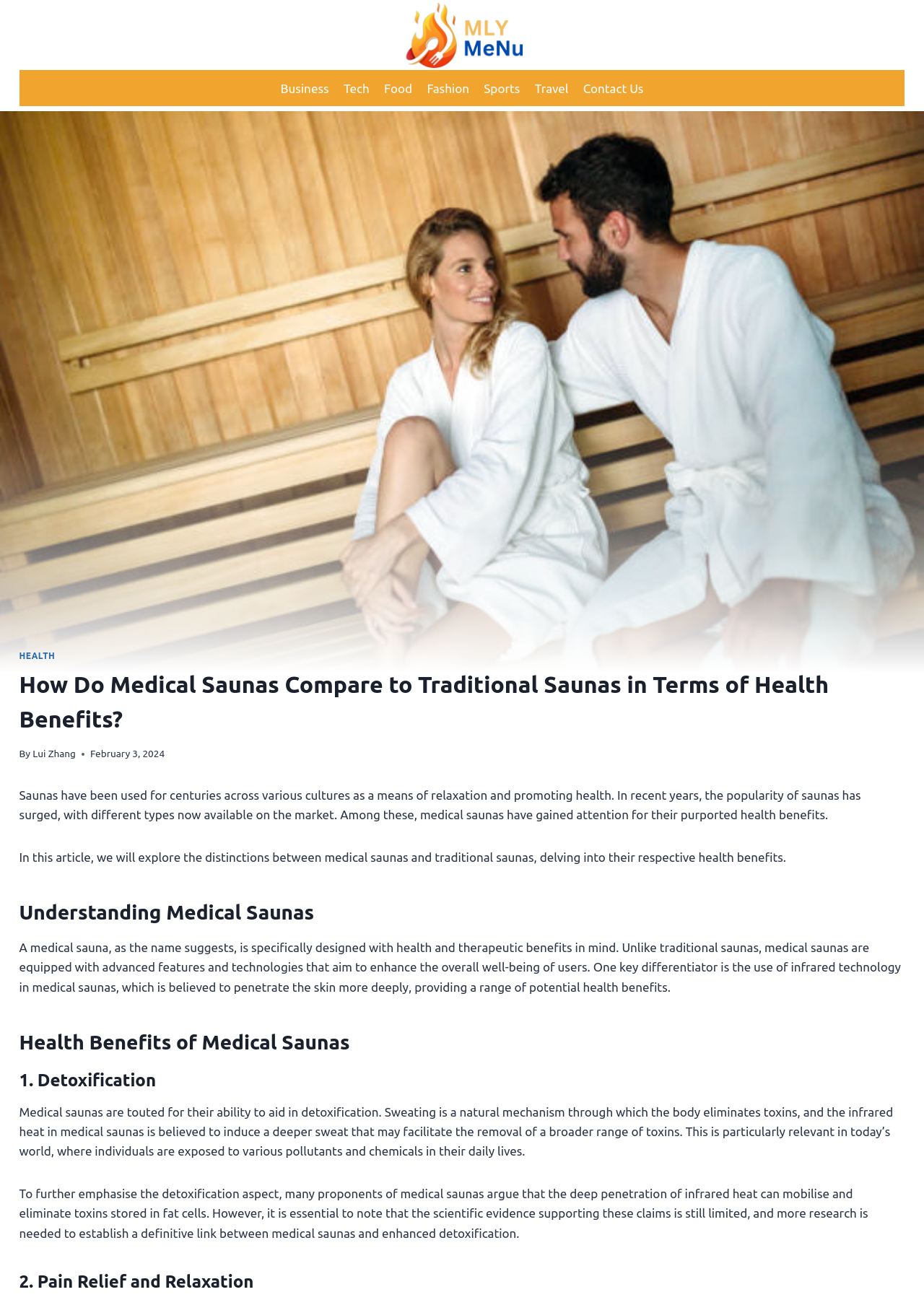Please identify the bounding box coordinates of the clickable region that I should interact with to perform the following instruction: "Click on the MLY Menu link". The coordinates should be expressed as four float numbers between 0 and 1, i.e., [left, top, right, bottom].

[0.405, 0.0, 0.595, 0.054]